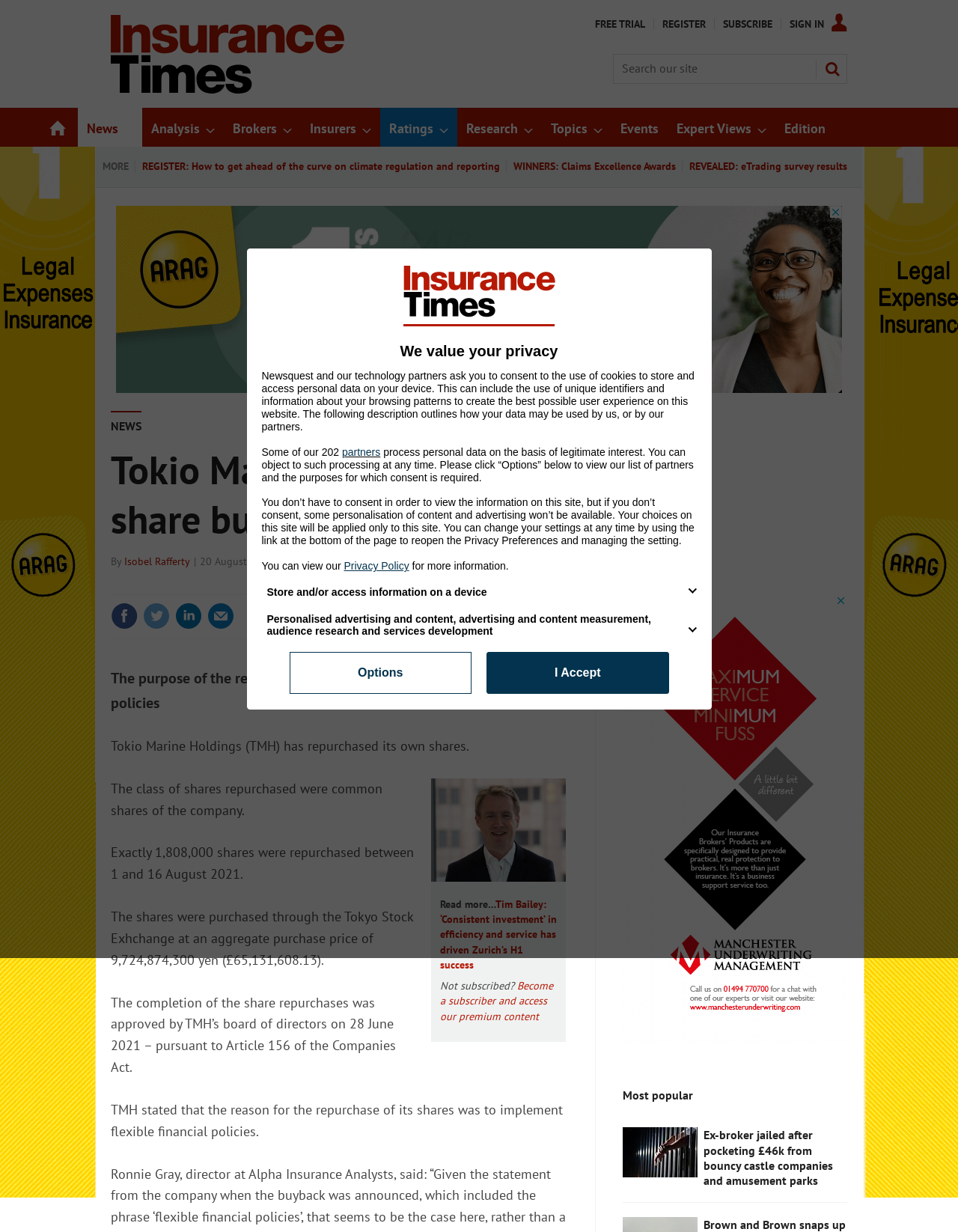What is the topic of the article 'Tom Downey: Pen Underwriting plans to use M&A to build ‘a much more specialist, niche business’'?
Refer to the screenshot and respond with a concise word or phrase.

M&A